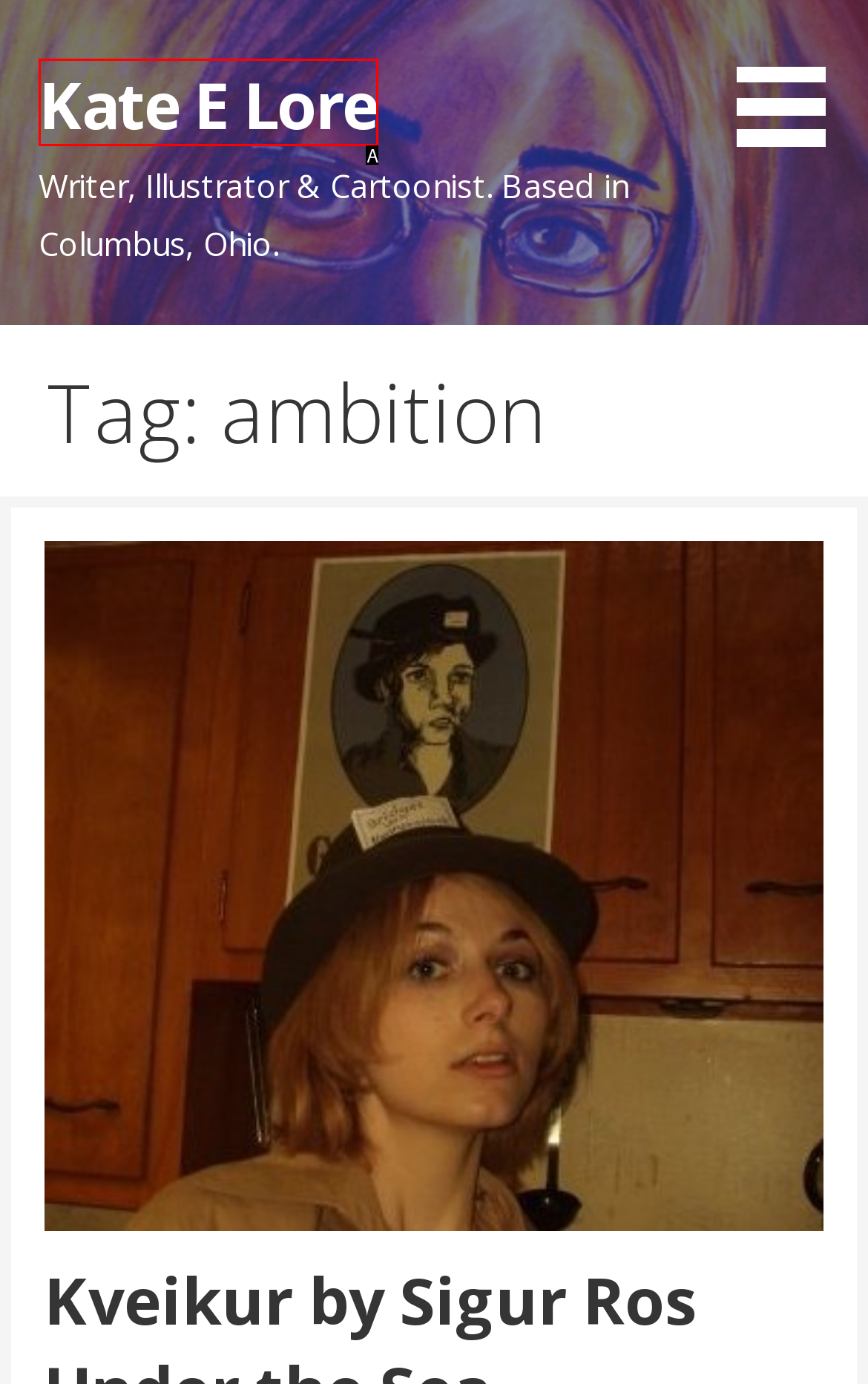Select the letter of the HTML element that best fits the description: Kate E Lore
Answer with the corresponding letter from the provided choices.

A